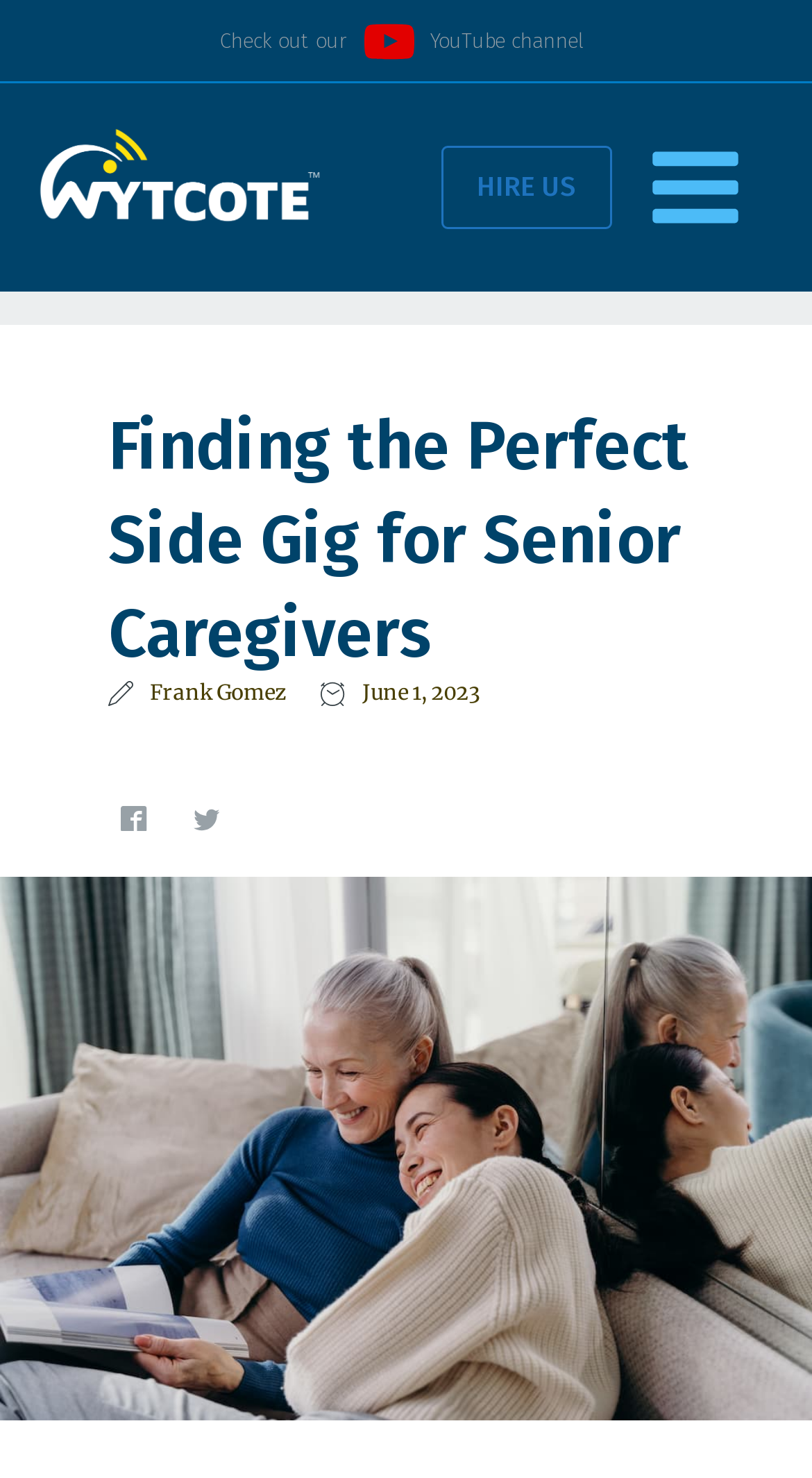Identify the bounding box for the given UI element using the description provided. Coordinates should be in the format (top-left x, top-left y, bottom-right x, bottom-right y) and must be between 0 and 1. Here is the description: Visit our Facebook

[0.133, 0.536, 0.197, 0.571]